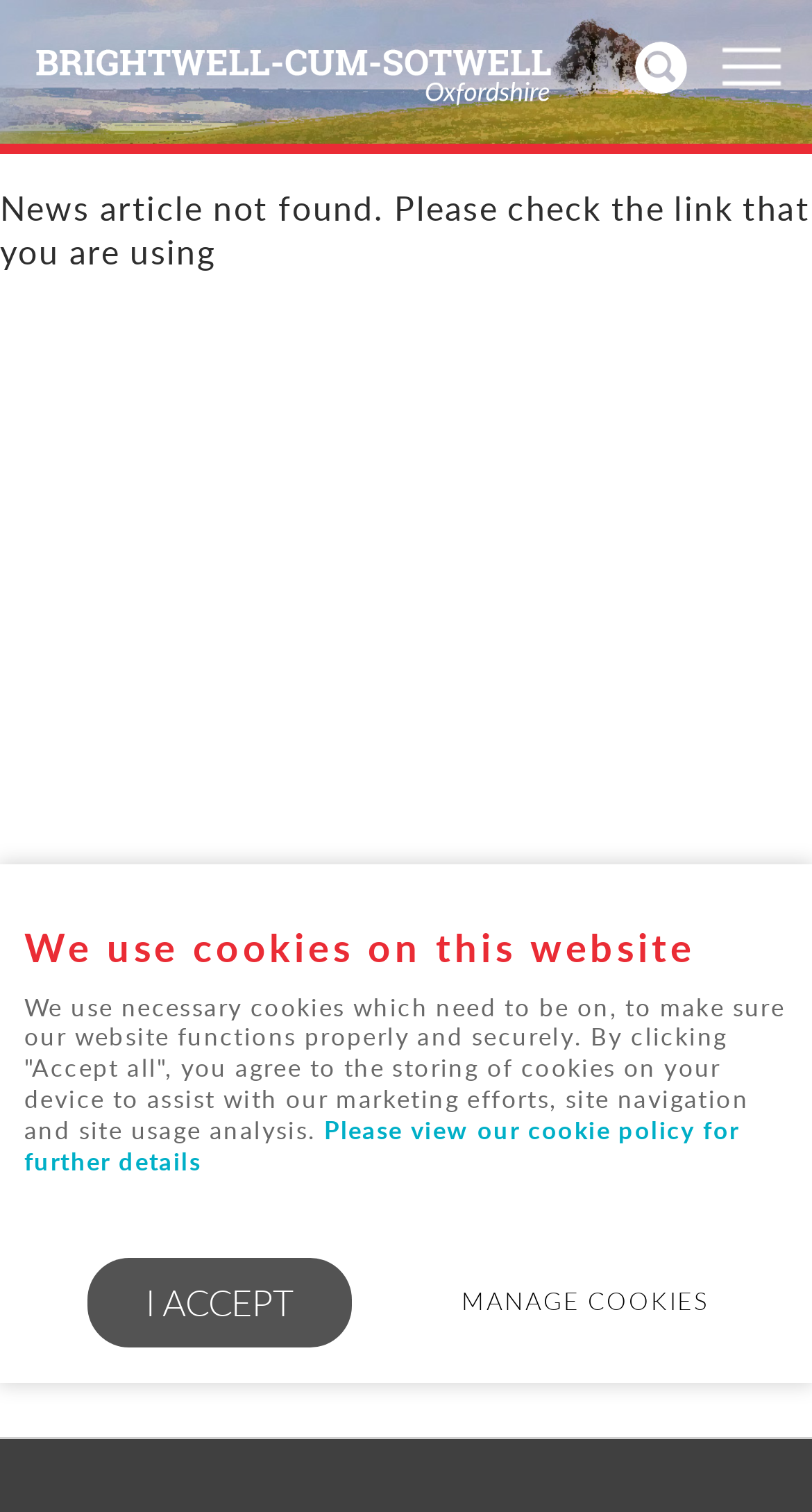Identify the bounding box coordinates of the area you need to click to perform the following instruction: "View the events page".

[0.0, 0.279, 1.0, 0.35]